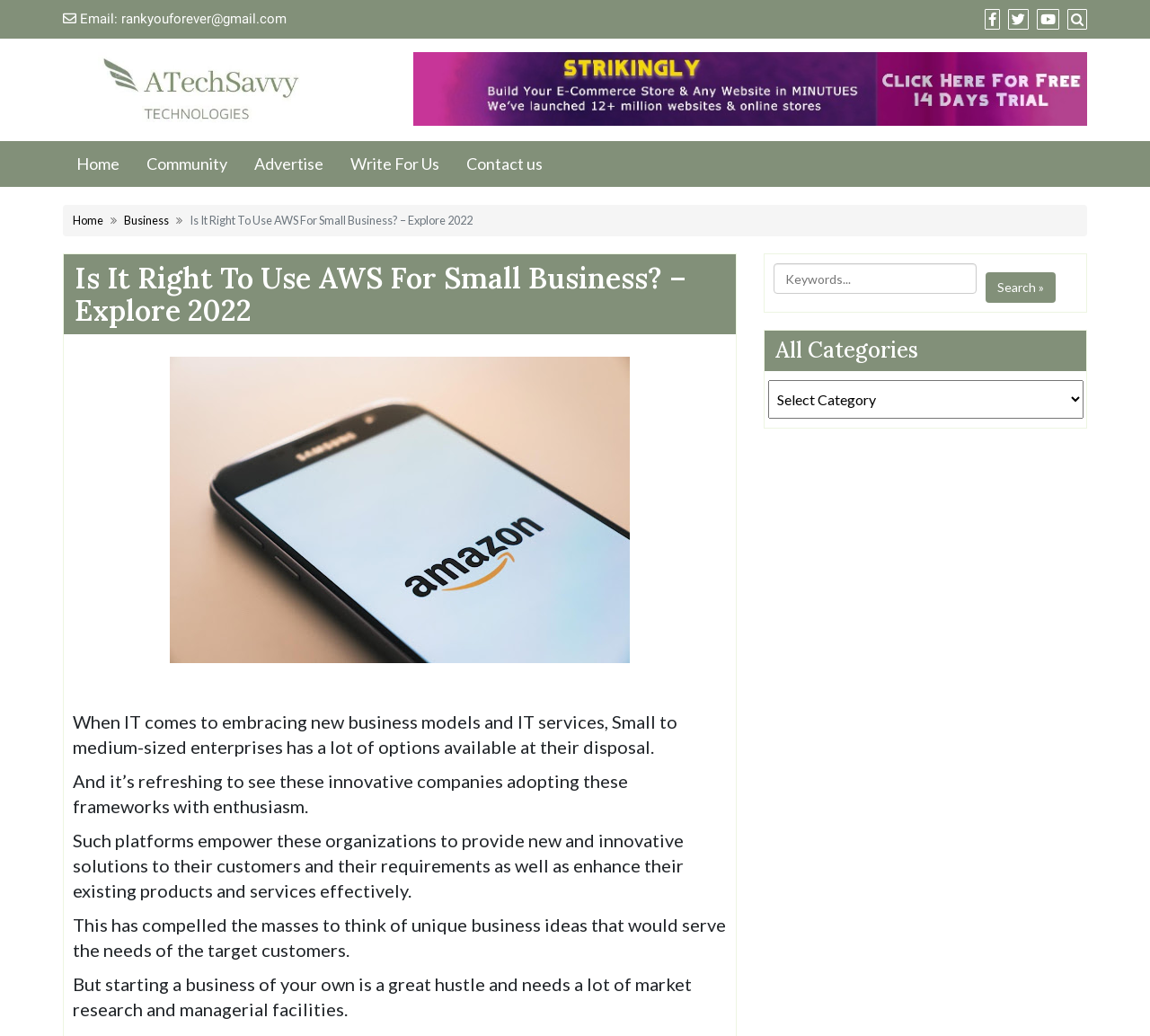What is the topic of the article?
Please ensure your answer to the question is detailed and covers all necessary aspects.

The article's heading is 'Is It Right To Use AWS For Small Business? – Explore 2022', and the subsequent paragraphs discuss the adoption of new business models and IT services by small to medium-sized enterprises. Therefore, the topic of the article is the use of AWS for small business.